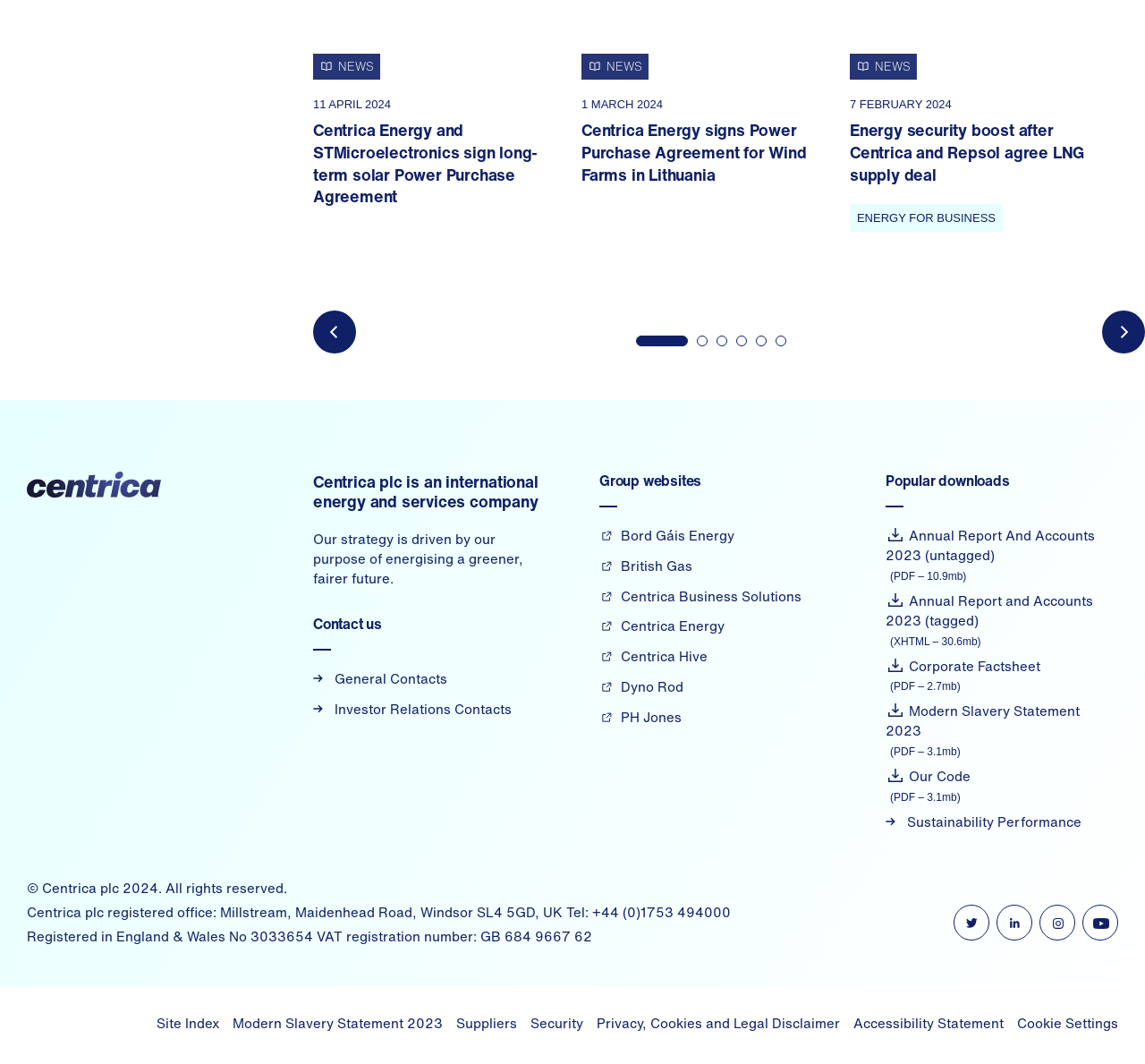Answer the question with a brief word or phrase:
What is the company's purpose?

Energising a greener, fairer future